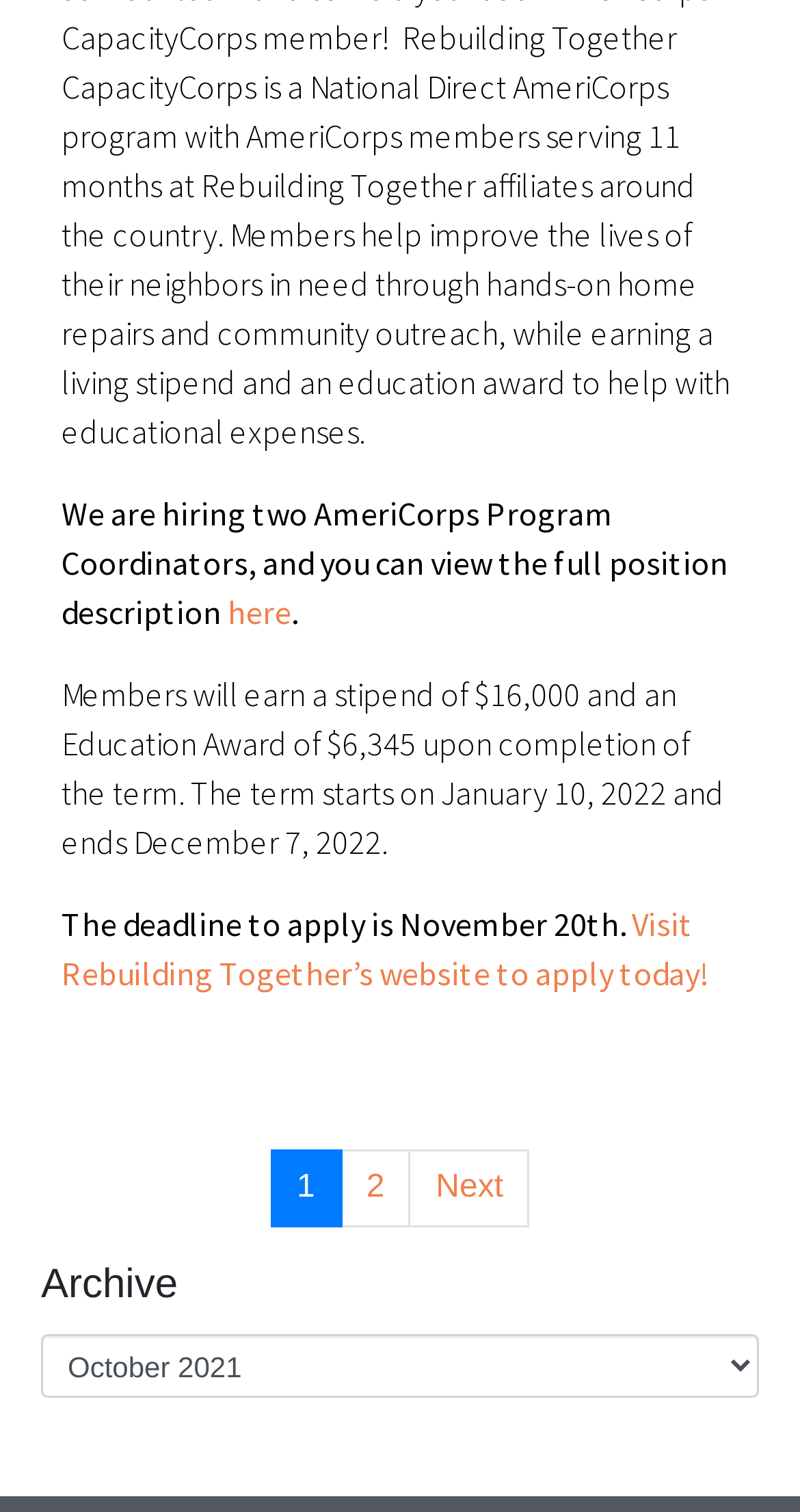Answer this question in one word or a short phrase: How many links are there in the first section of the webpage?

3